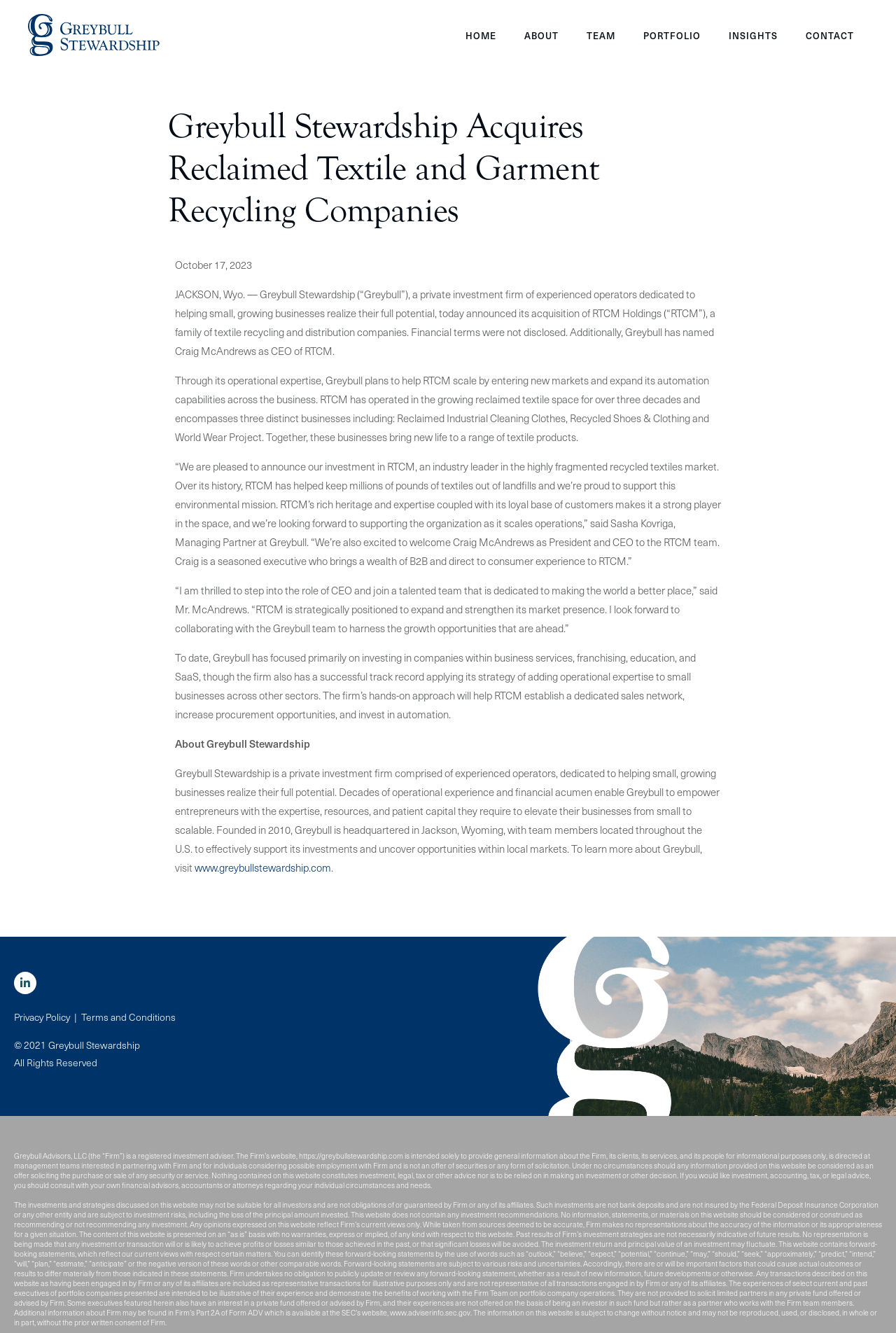What is the location of Greybull Stewardship's headquarters?
Analyze the image and deliver a detailed answer to the question.

I found the answer by reading the 'About Greybull Stewardship' section, which states 'Founded in 2010, Greybull is headquartered in Jackson, Wyoming, with team members located throughout the U.S. to effectively support its investments and uncover opportunities within local markets.'